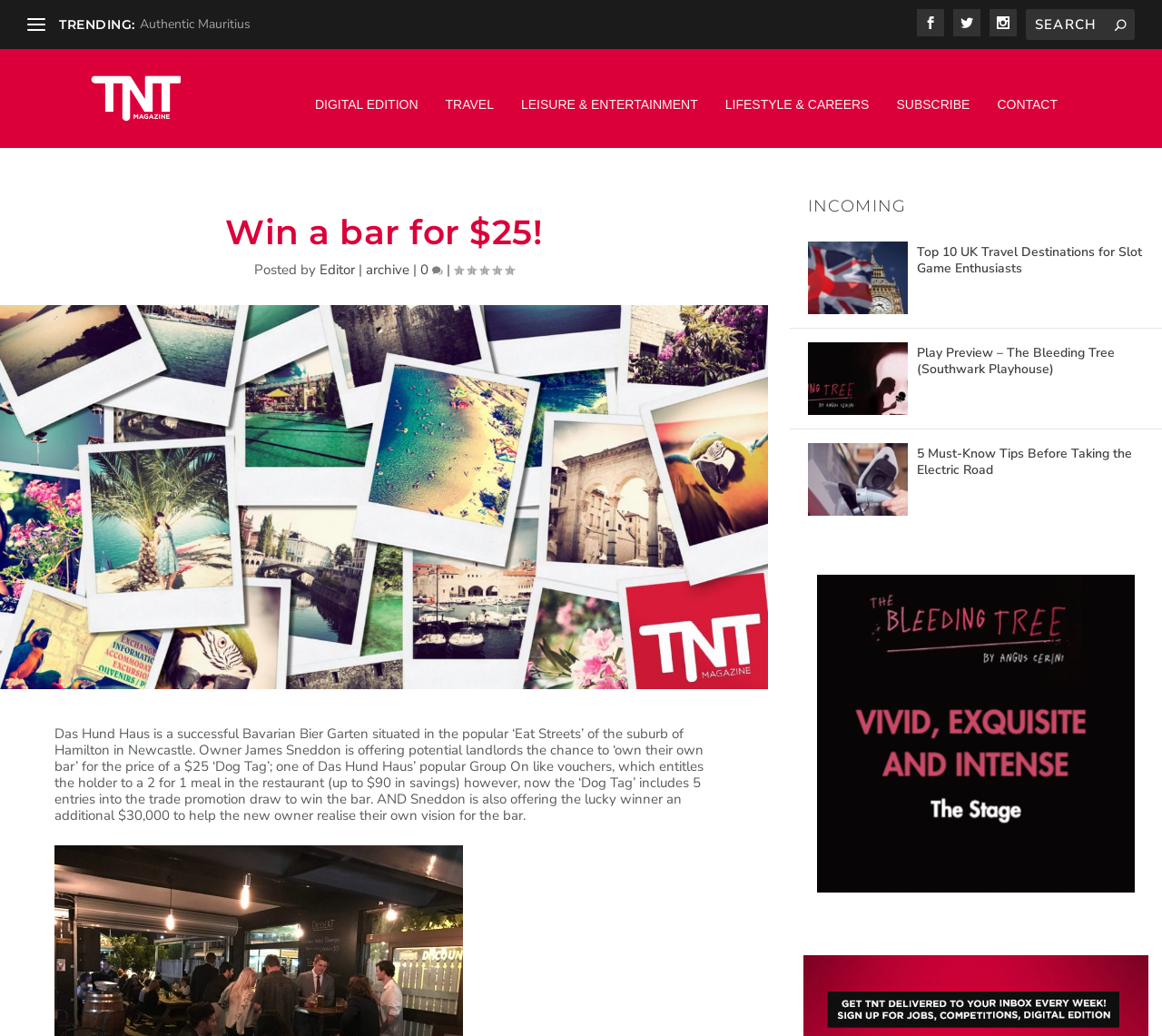Determine the bounding box of the UI component based on this description: "Subscribe". The bounding box coordinates should be four float values between 0 and 1, i.e., [left, top, right, bottom].

[0.771, 0.064, 0.835, 0.131]